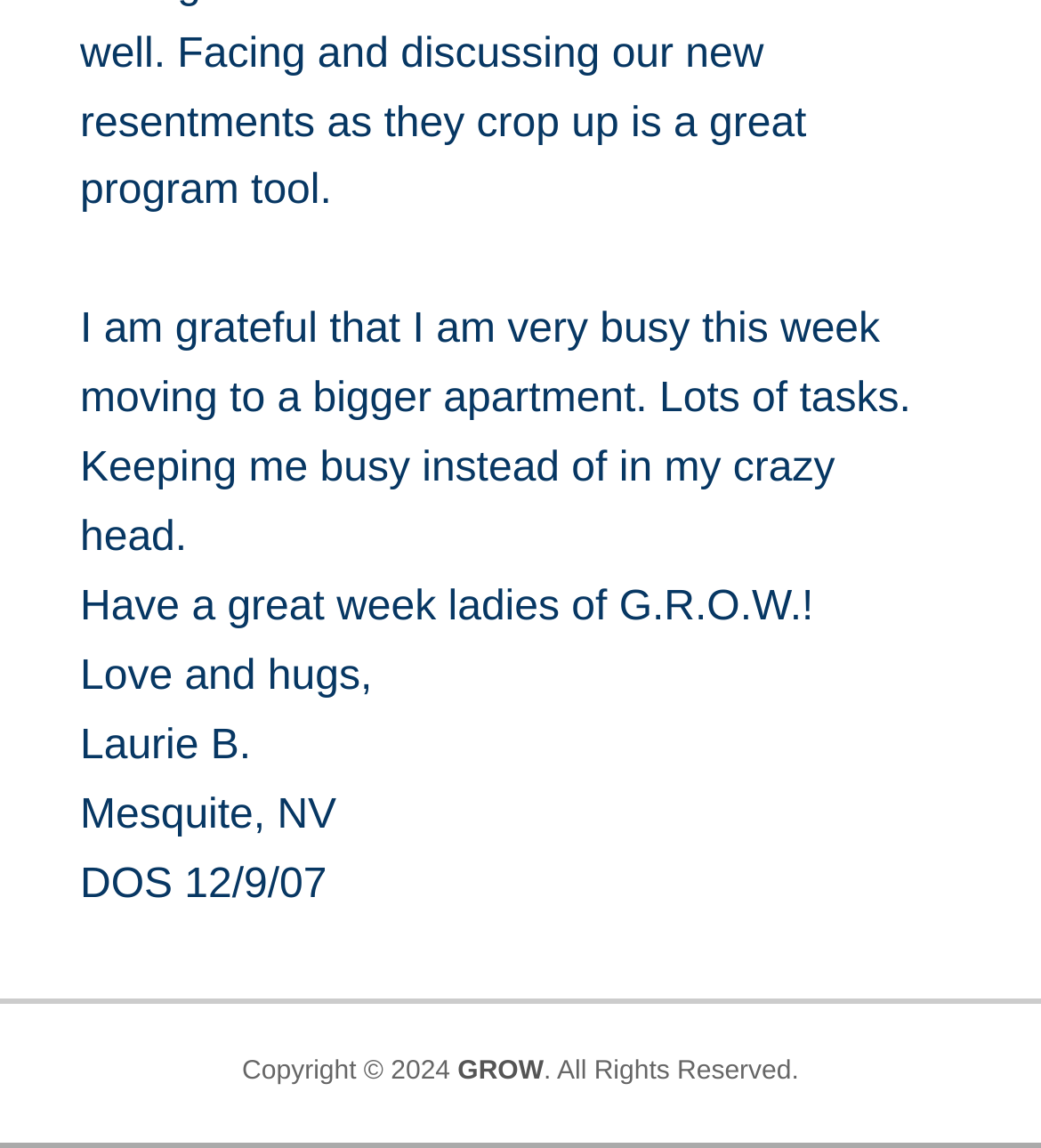Find the bounding box coordinates for the HTML element described in this sentence: "GROW". Provide the coordinates as four float numbers between 0 and 1, in the format [left, top, right, bottom].

[0.44, 0.922, 0.522, 0.947]